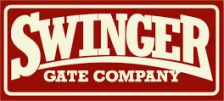What type of customers does the company appeal to?
Please answer the question as detailed as possible based on the image.

The company appeals to both commercial and residential customers because the caption states that the company's focus on providing quality access control solutions related to gates and fences appeals to both commercial and residential customers, indicating that the company's products and services are suitable for a wide range of customers.